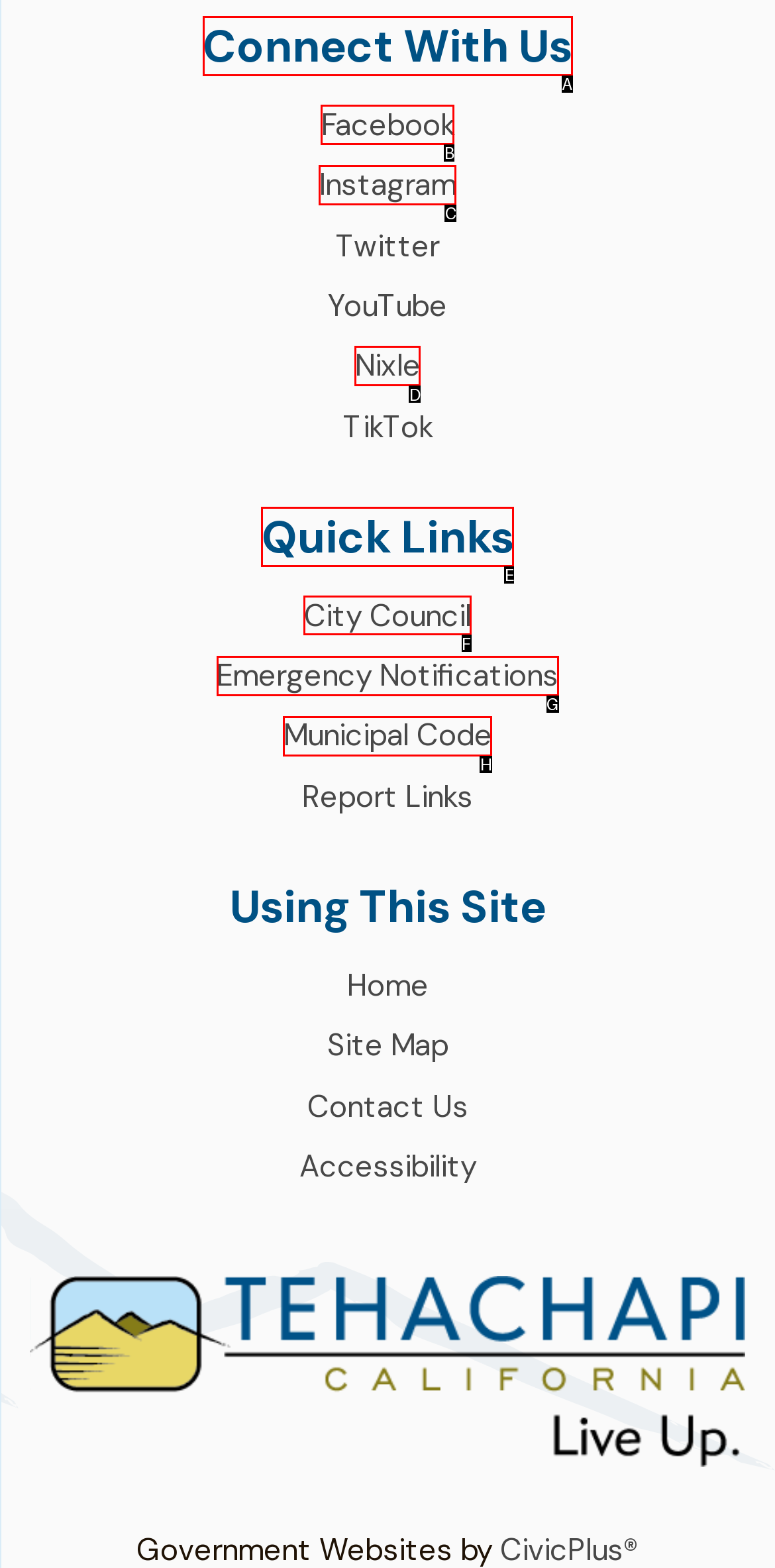To achieve the task: Visit City Council page, indicate the letter of the correct choice from the provided options.

F